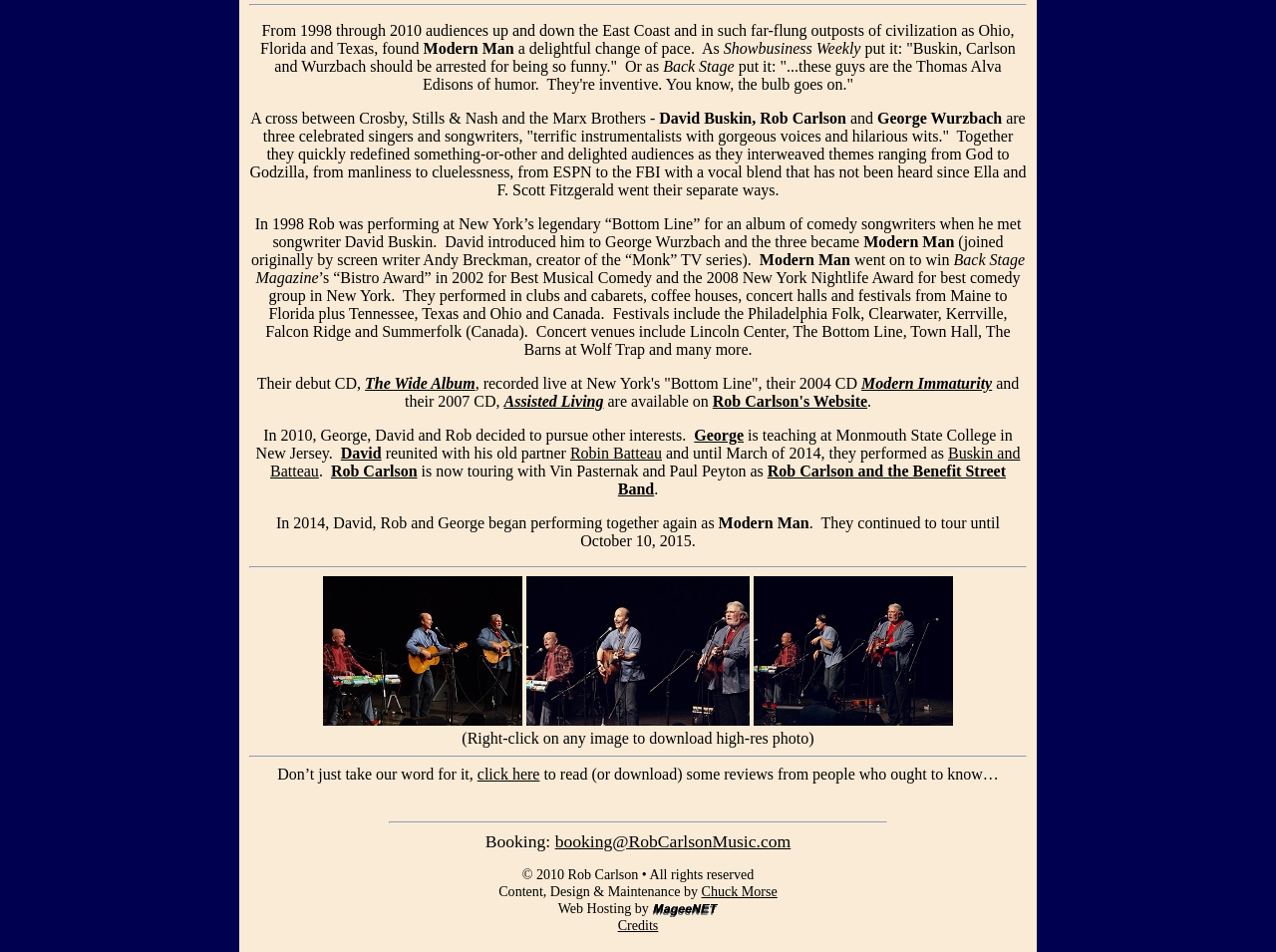How many photos of Modern Man are available on the webpage?
Look at the image and respond with a one-word or short phrase answer.

Three